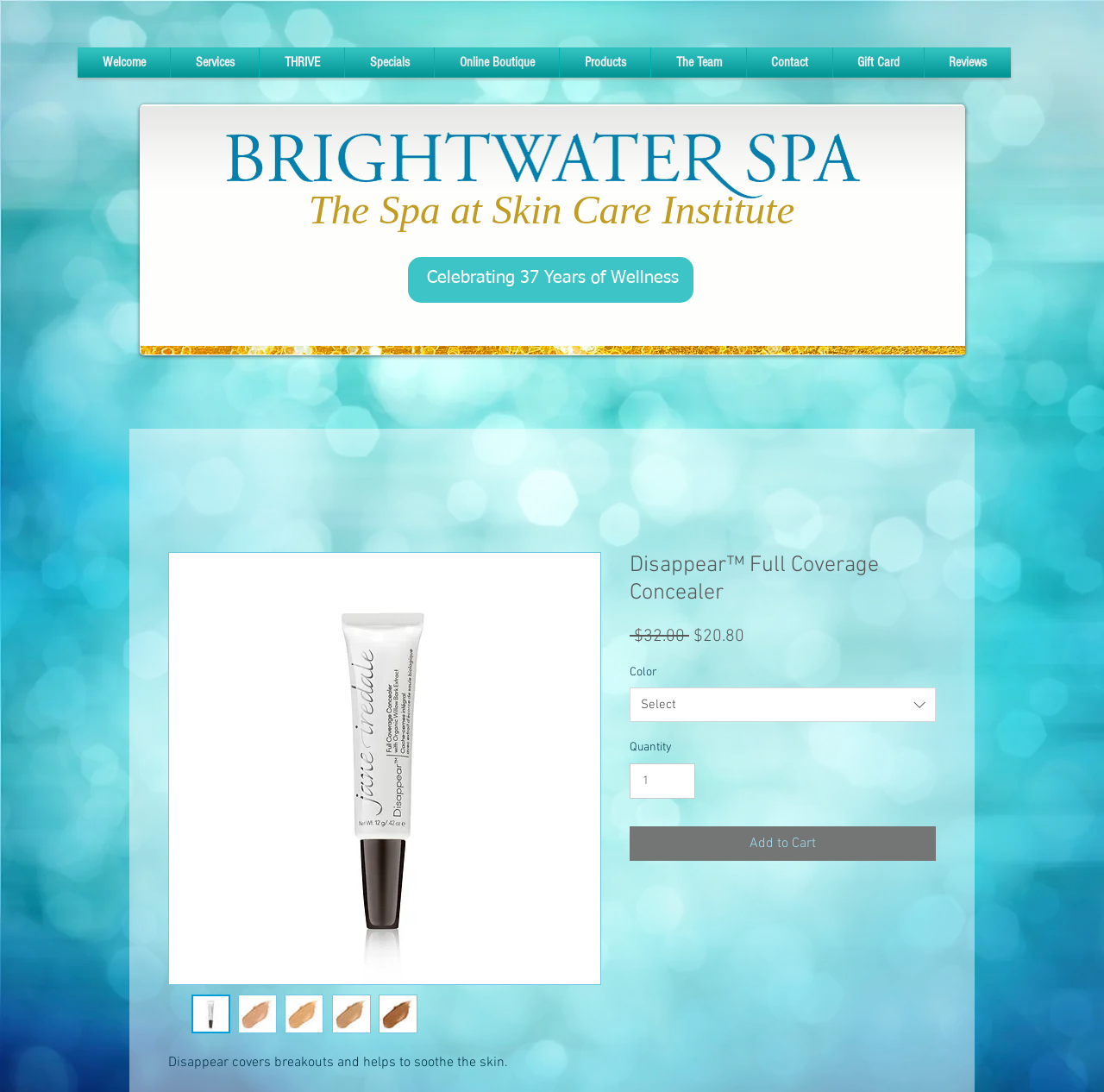Determine the bounding box coordinates of the clickable region to carry out the instruction: "View the 'Disappear Full Coverage Concealer' product details".

[0.57, 0.506, 0.848, 0.555]